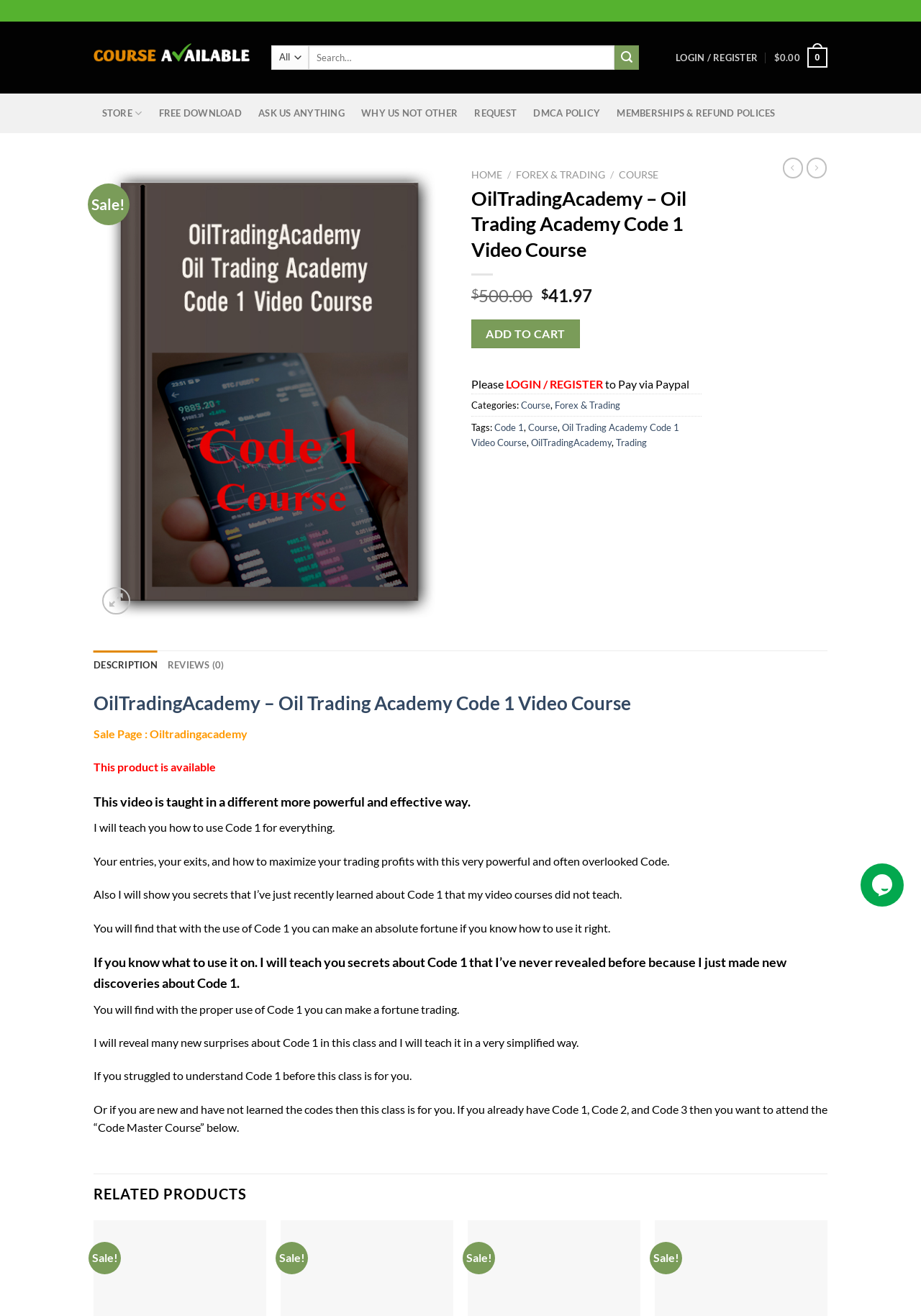Using the provided description Course, find the bounding box coordinates for the UI element. Provide the coordinates in (top-left x, top-left y, bottom-right x, bottom-right y) format, ensuring all values are between 0 and 1.

[0.566, 0.303, 0.598, 0.312]